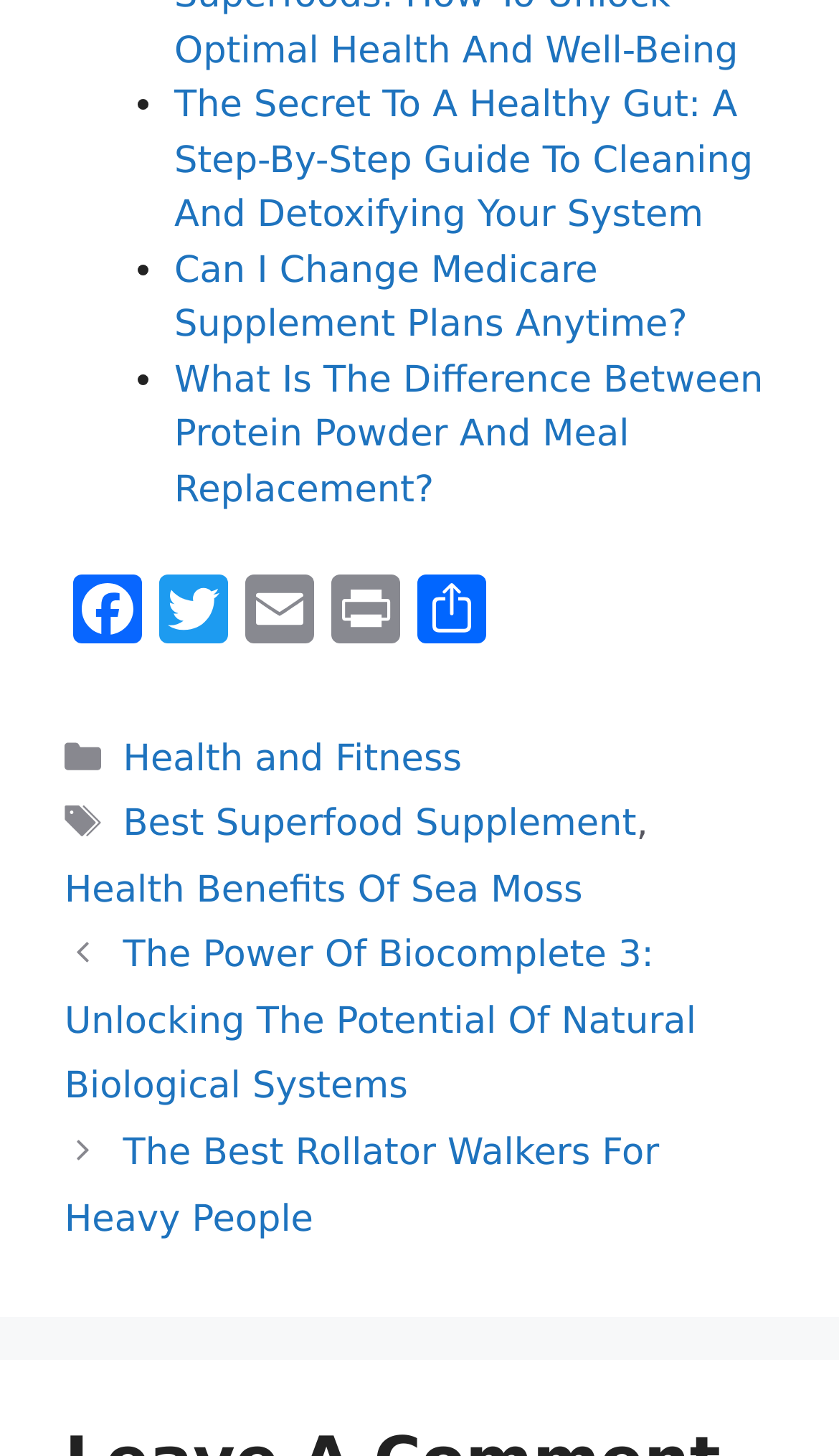Locate the UI element described as follows: "Print". Return the bounding box coordinates as four float numbers between 0 and 1 in the order [left, top, right, bottom].

[0.385, 0.394, 0.487, 0.449]